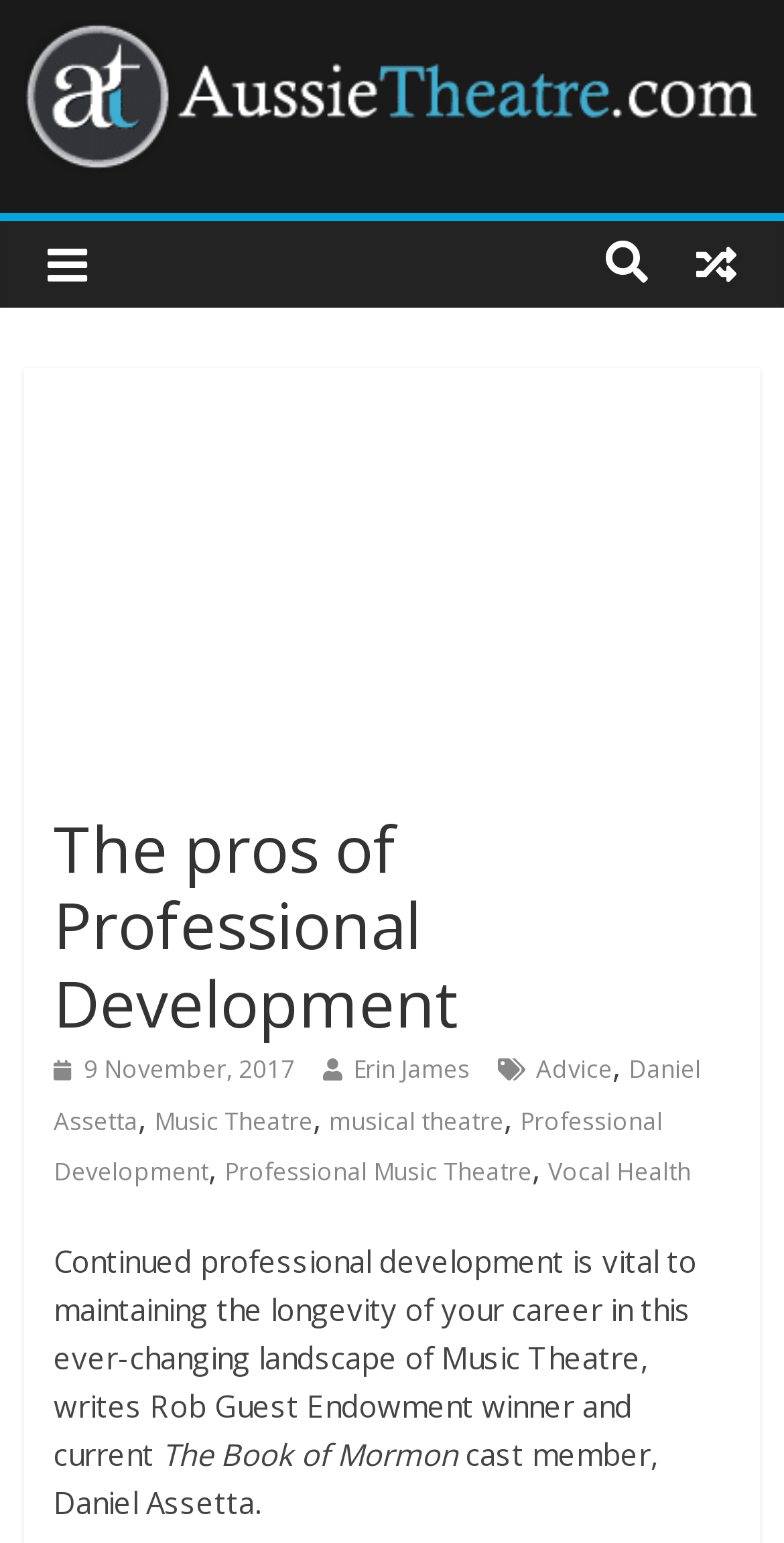Please determine the bounding box coordinates of the section I need to click to accomplish this instruction: "View Daniel Assetta's image".

[0.03, 0.239, 0.97, 0.499]